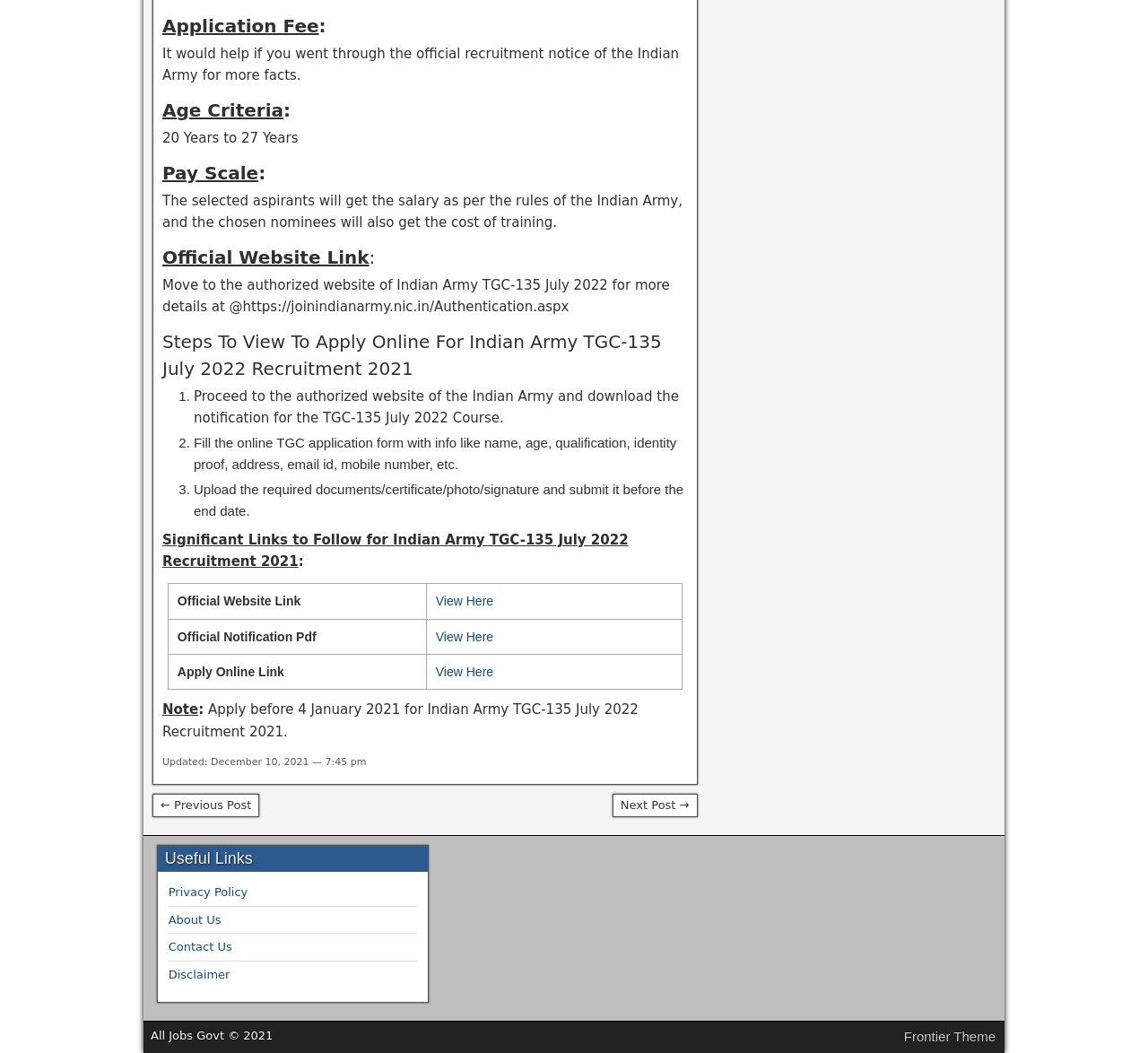What is the last date to apply for Indian Army TGC-135 July 2022?
Provide a comprehensive and detailed answer to the question.

According to the webpage, the last date to apply for Indian Army TGC-135 July 2022 is 4 January 2021, as mentioned in the 'Note' section.